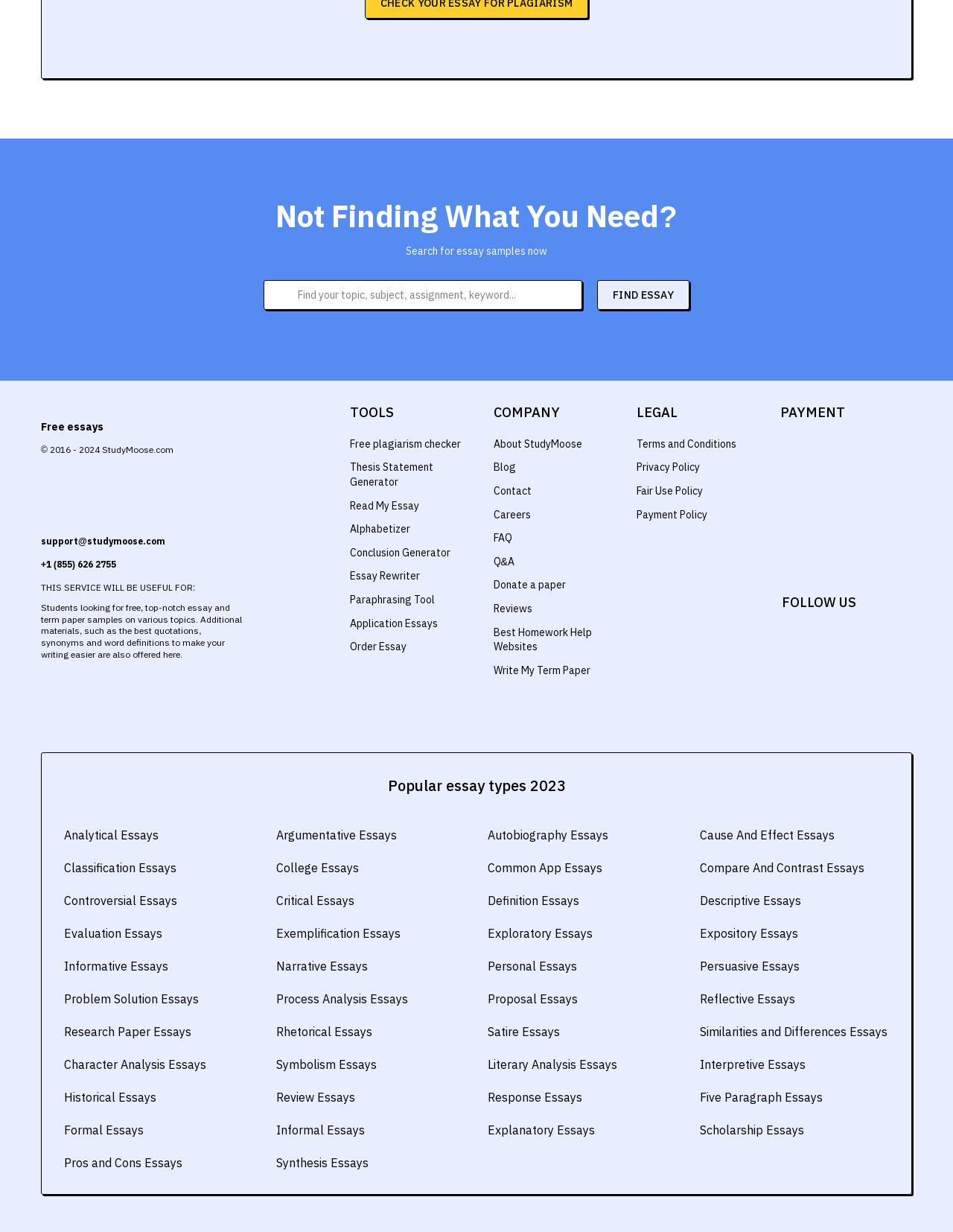Are there any social media links on the website?
Respond with a short answer, either a single word or a phrase, based on the image.

Yes